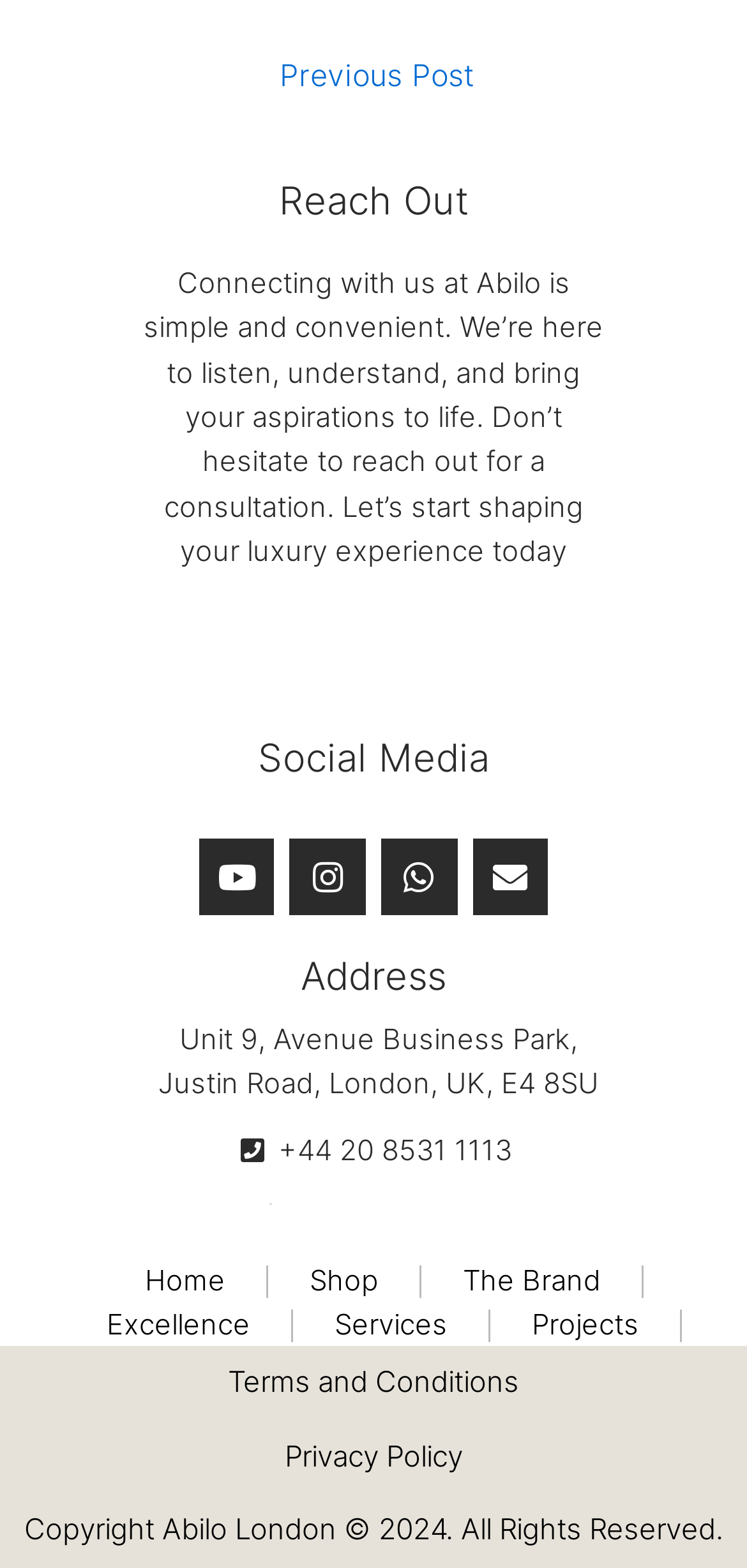What is the copyright year of the company?
Provide a fully detailed and comprehensive answer to the question.

I found the copyright year by looking at the bottom section of the webpage, which is located below the 'Terms and Conditions' and 'Privacy Policy' sections. The copyright year is written in a heading element.